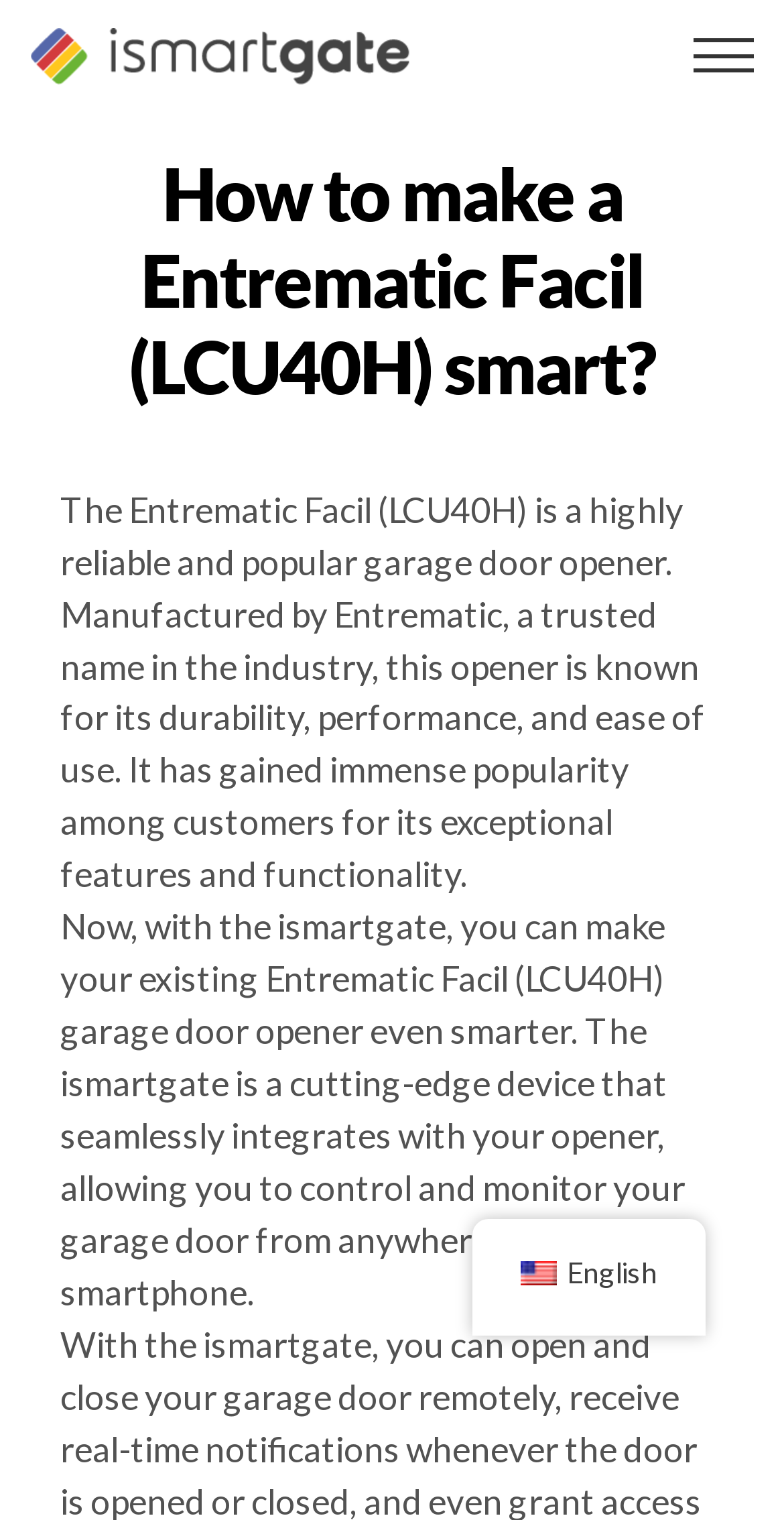What is the purpose of the ismartgate device?
Using the visual information from the image, give a one-word or short-phrase answer.

Make garage door opener smart